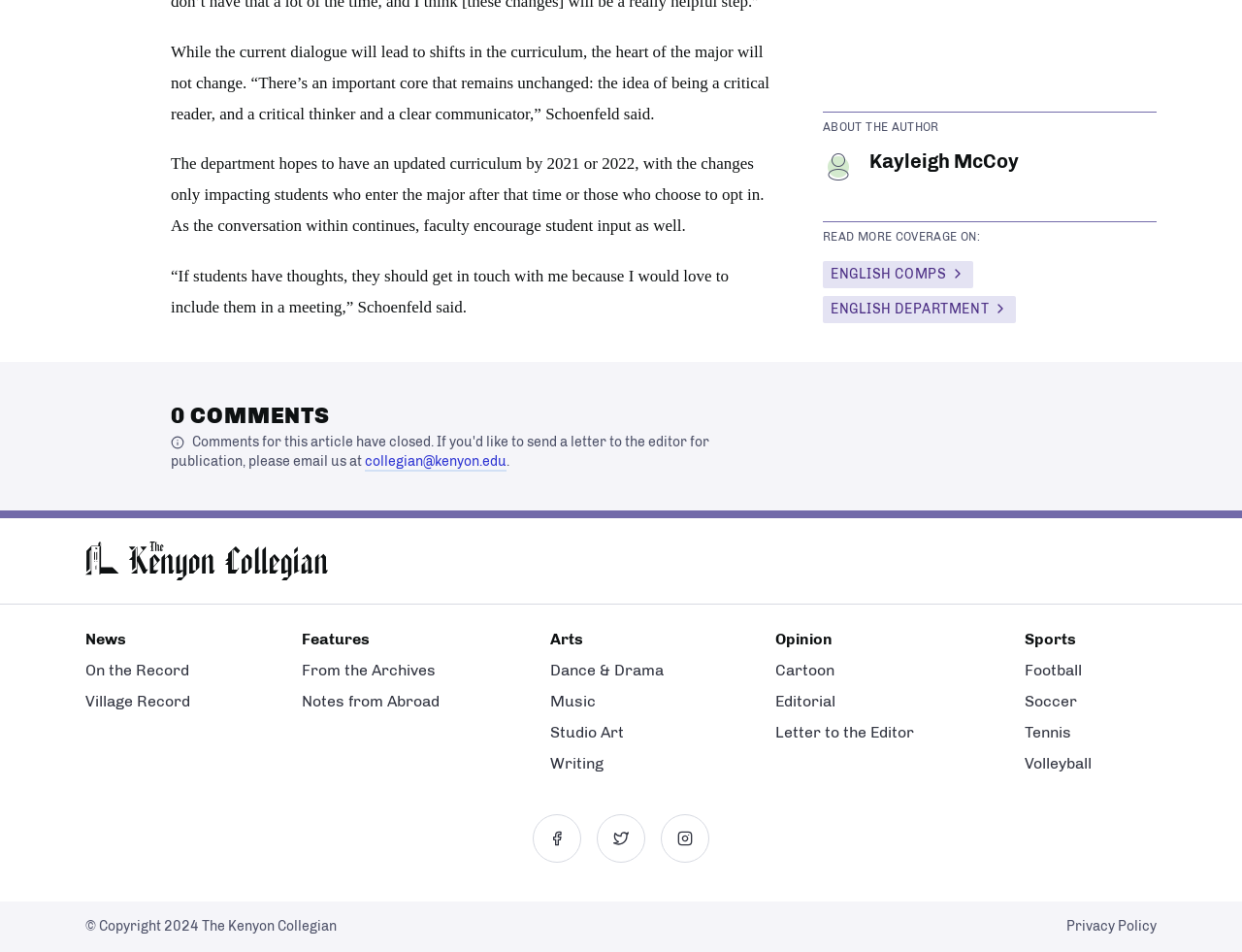What are the social media platforms where The Kenyon Collegian can be visited?
Provide a thorough and detailed answer to the question.

I found the answer by looking at the links in the footer of the webpage, which provide options to visit The Kenyon Collegian on Facebook, Twitter, and Instagram.